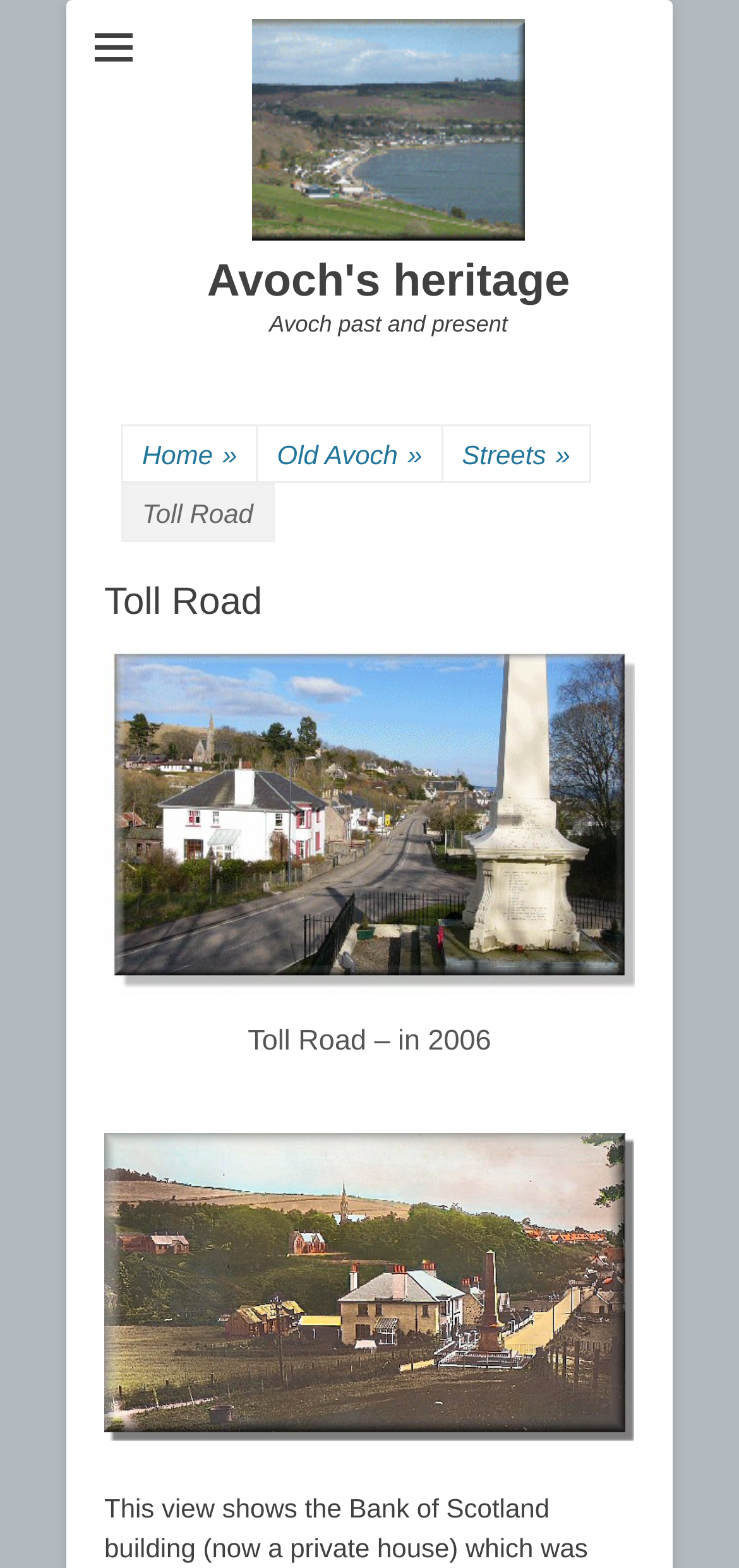What is the name of the road?
Respond with a short answer, either a single word or a phrase, based on the image.

Toll Road